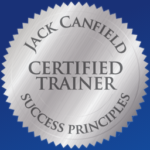Give a detailed explanation of what is happening in the image.

The image features a silver seal emblem that signifies "Jack Canfield Certified Trainer" under the banner of "Success Principles." This certification represents a commitment to personal development and coaching, aligning with Jack Canfield's renowned methodologies for achieving success. The background is a rich blue, providing a striking contrast to the silver seal, which stands out prominently and conveys a sense of professionalism and achievement. This emblem is often associated with trainers who have completed specific training under Jack Canfield, known for his expertise in motivation and self-improvement.